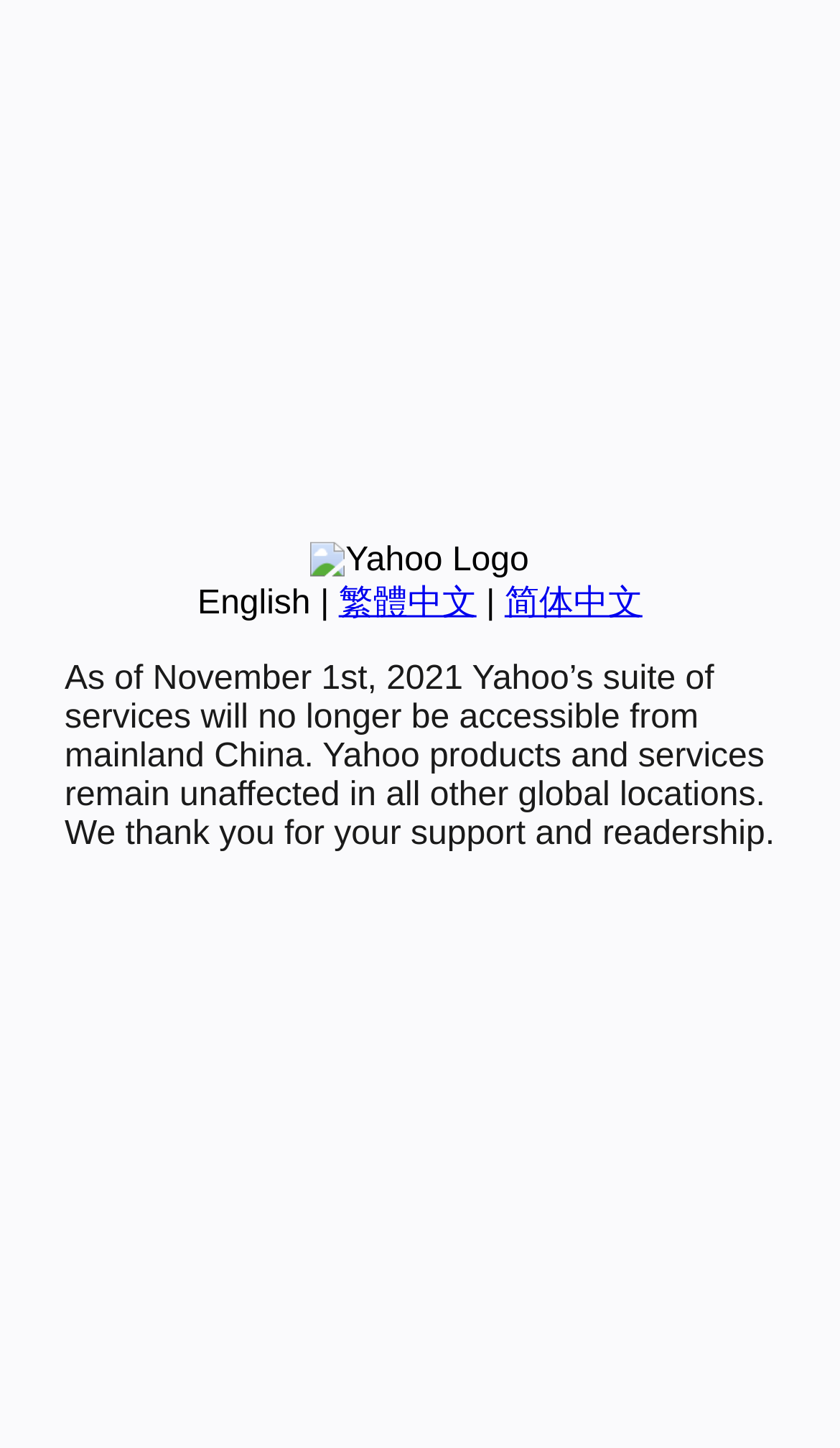Find the bounding box coordinates for the HTML element described in this sentence: "English". Provide the coordinates as four float numbers between 0 and 1, in the format [left, top, right, bottom].

[0.235, 0.404, 0.37, 0.429]